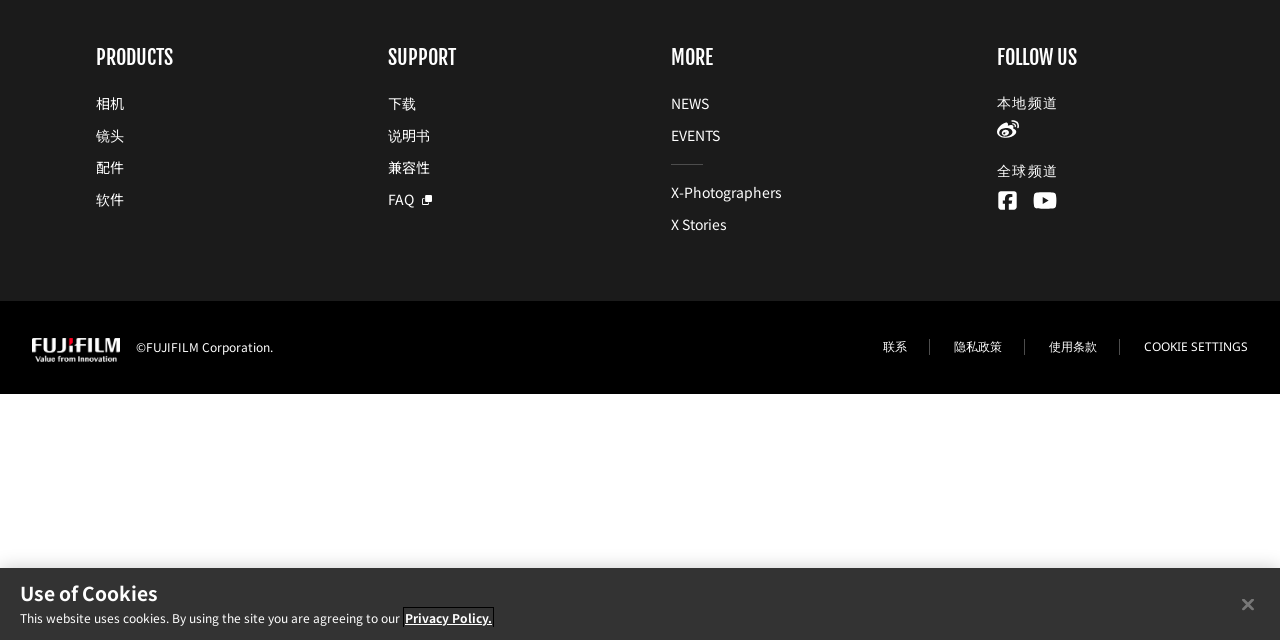Provide the bounding box coordinates of the HTML element this sentence describes: "parent_node: ©FUJIFILM Corporation.". The bounding box coordinates consist of four float numbers between 0 and 1, i.e., [left, top, right, bottom].

[0.025, 0.521, 0.094, 0.565]